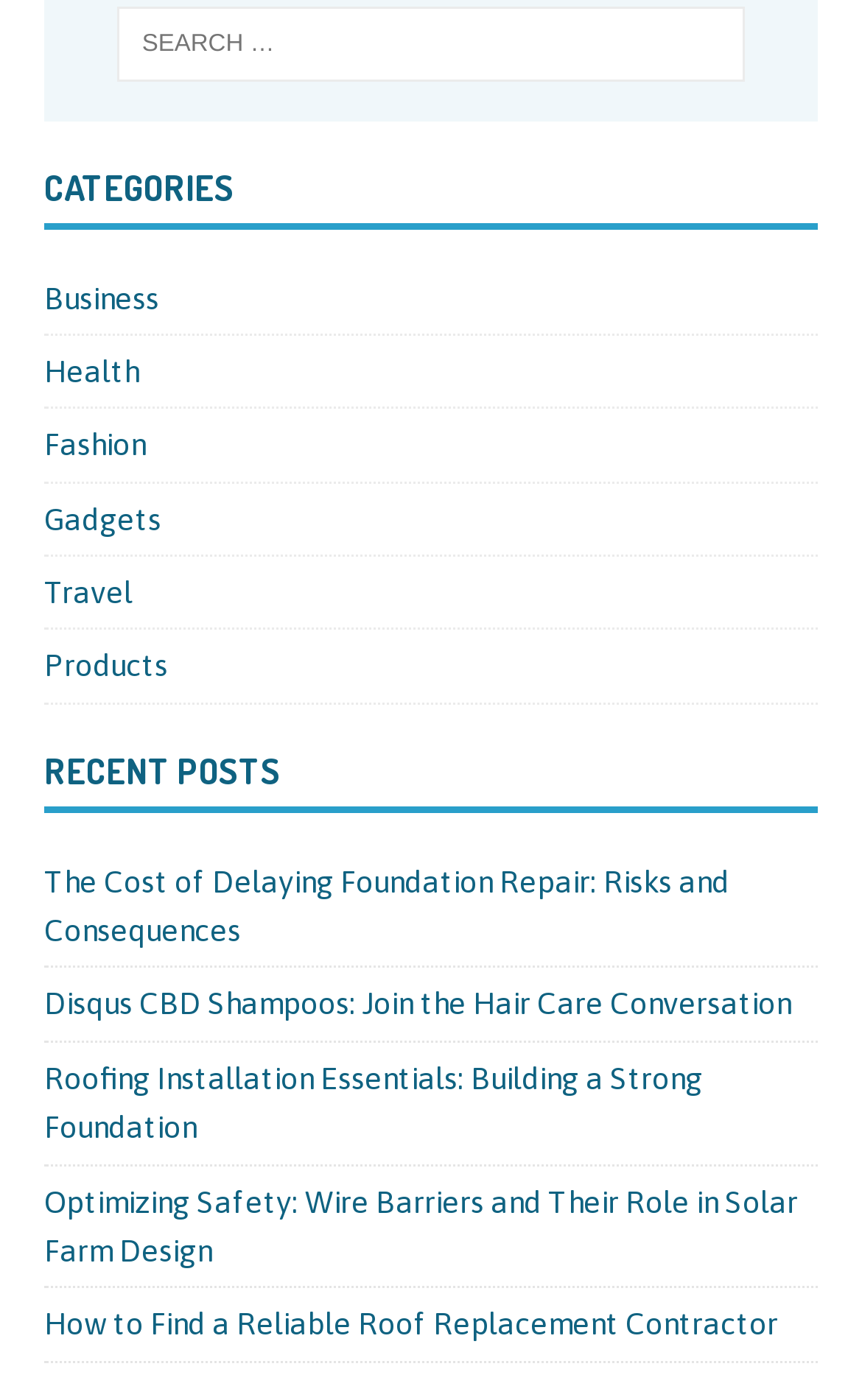Point out the bounding box coordinates of the section to click in order to follow this instruction: "View Business category".

[0.051, 0.195, 0.949, 0.238]